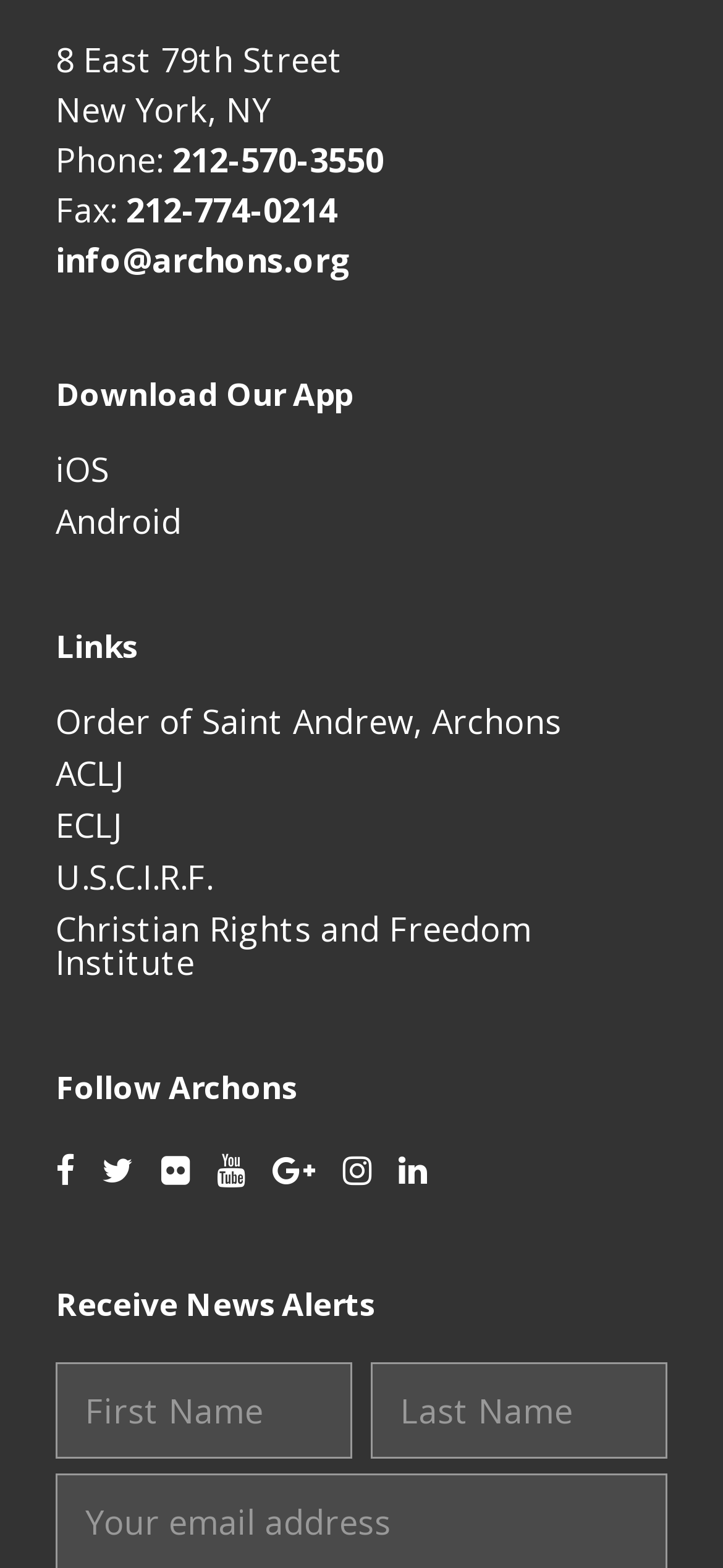What is the phone number of Archons?
Refer to the image and offer an in-depth and detailed answer to the question.

I found the phone number by looking at the static text element that contains the label 'Phone:' and the corresponding phone number '212-570-3550'.